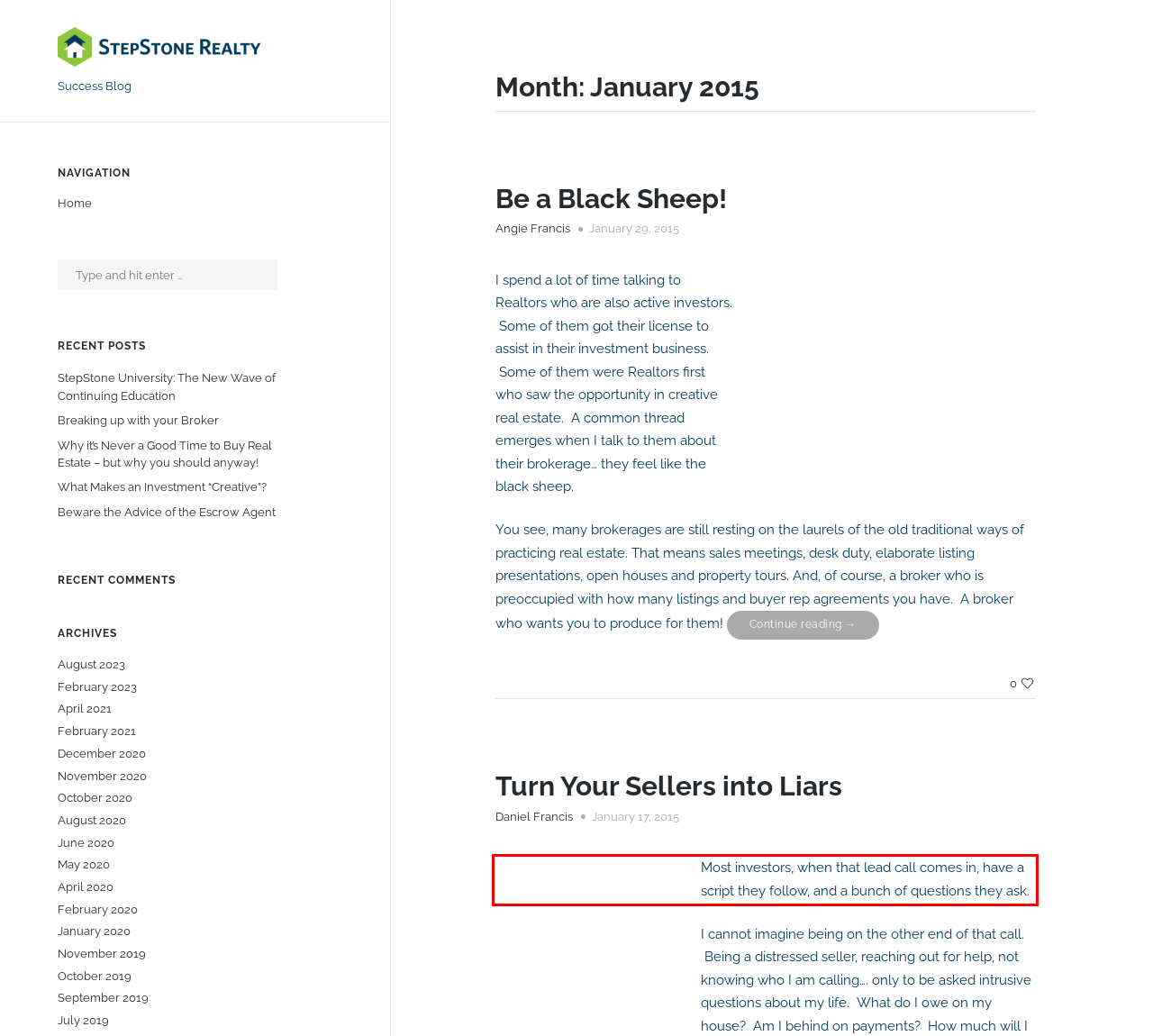Examine the screenshot of the webpage, locate the red bounding box, and generate the text contained within it.

Most investors, when that lead call comes in, have a script they follow, and a bunch of questions they ask.